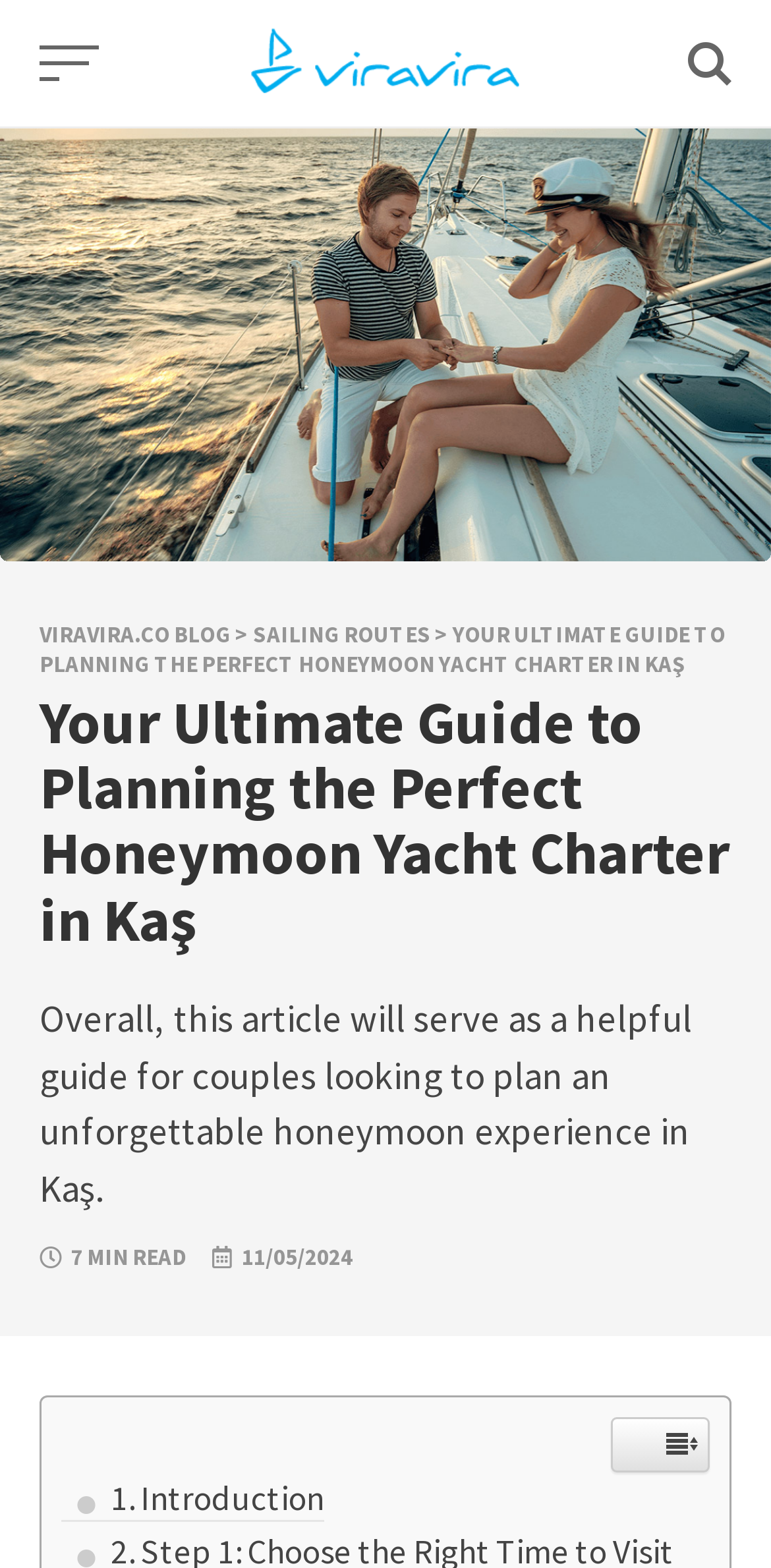Given the description of a UI element: "viravira.co Blog", identify the bounding box coordinates of the matching element in the webpage screenshot.

[0.051, 0.396, 0.3, 0.414]